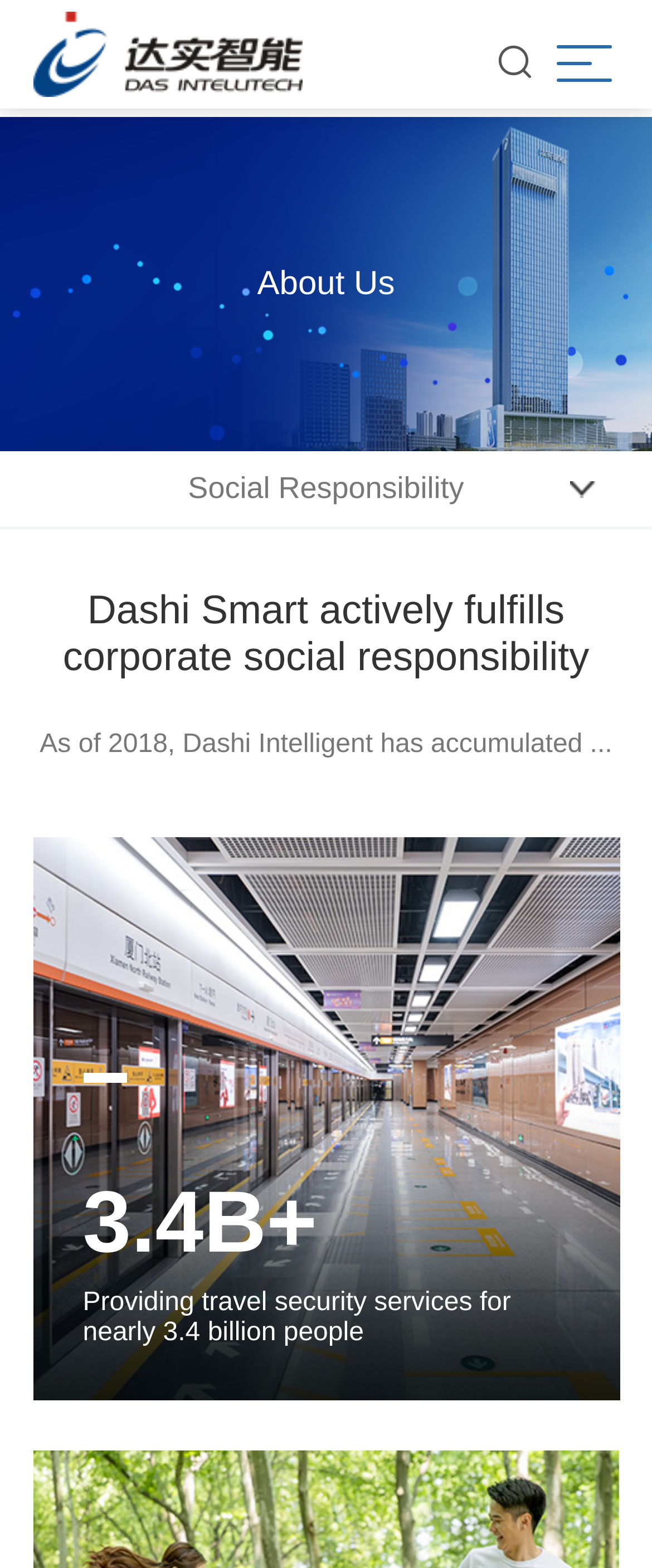Use one word or a short phrase to answer the question provided: 
How many people have been provided travel security services by Dashi Intelligent?

3.4 billion